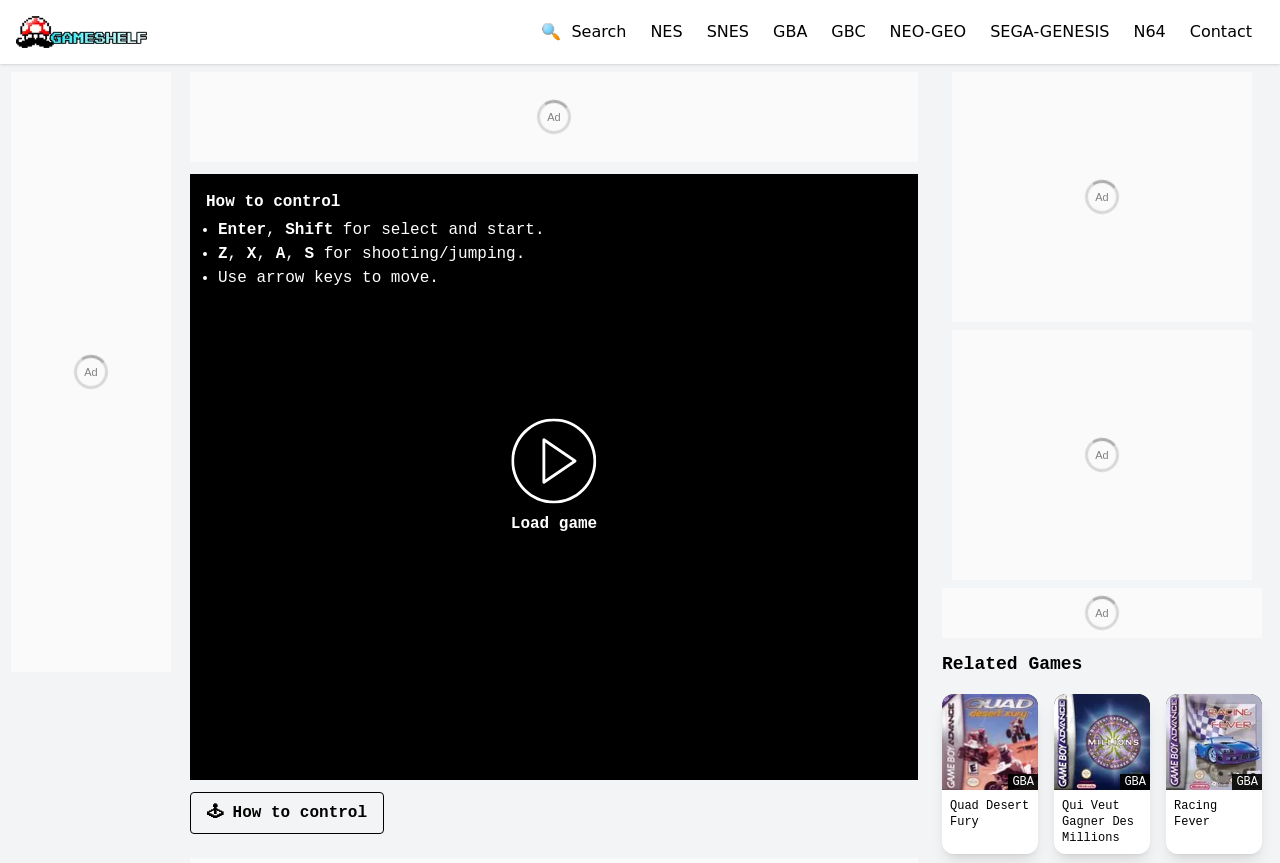Please locate the bounding box coordinates of the element that should be clicked to complete the given instruction: "Check how to control".

[0.148, 0.918, 0.3, 0.966]